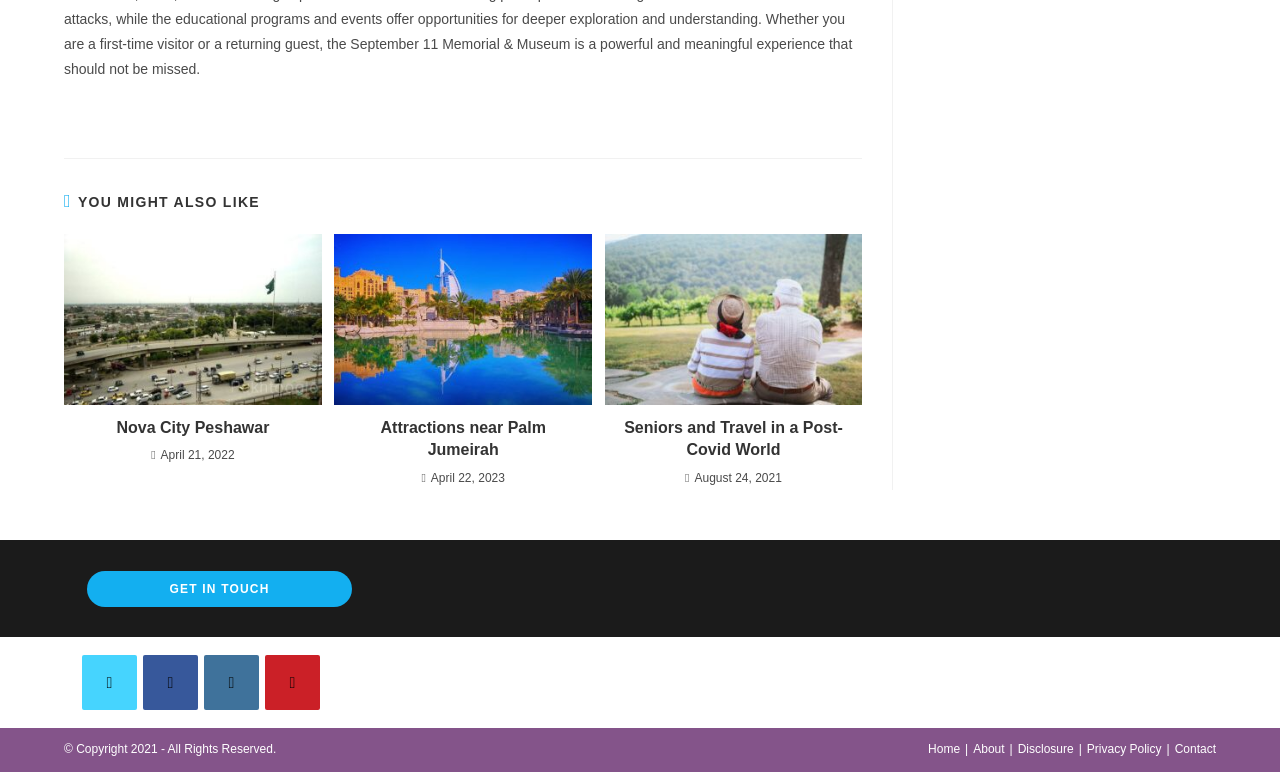Bounding box coordinates must be specified in the format (top-left x, top-left y, bottom-right x, bottom-right y). All values should be floating point numbers between 0 and 1. What are the bounding box coordinates of the UI element described as: About

[0.76, 0.961, 0.785, 0.979]